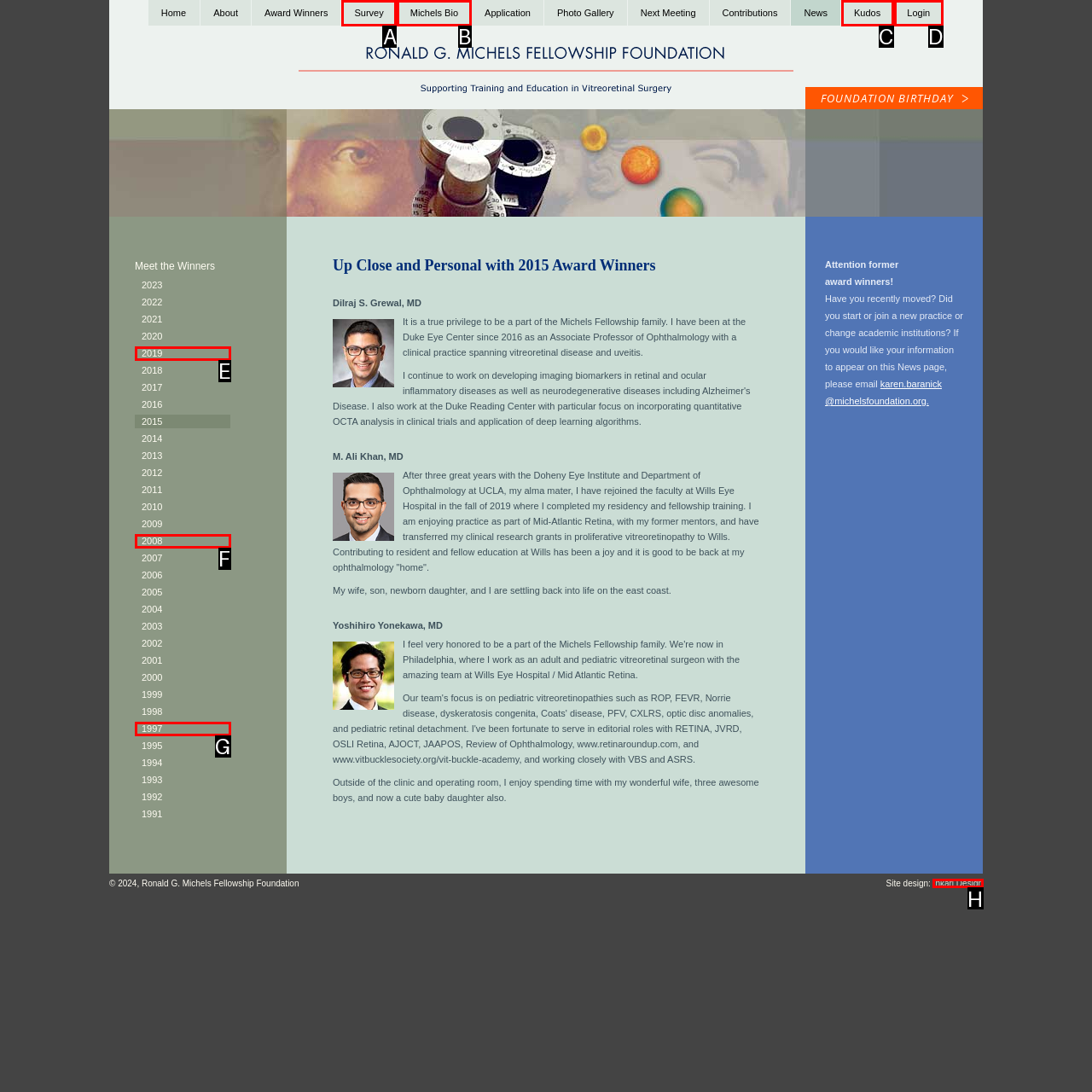Select the appropriate HTML element to click for the following task: Visit the website designed by Inkari Design
Answer with the letter of the selected option from the given choices directly.

H